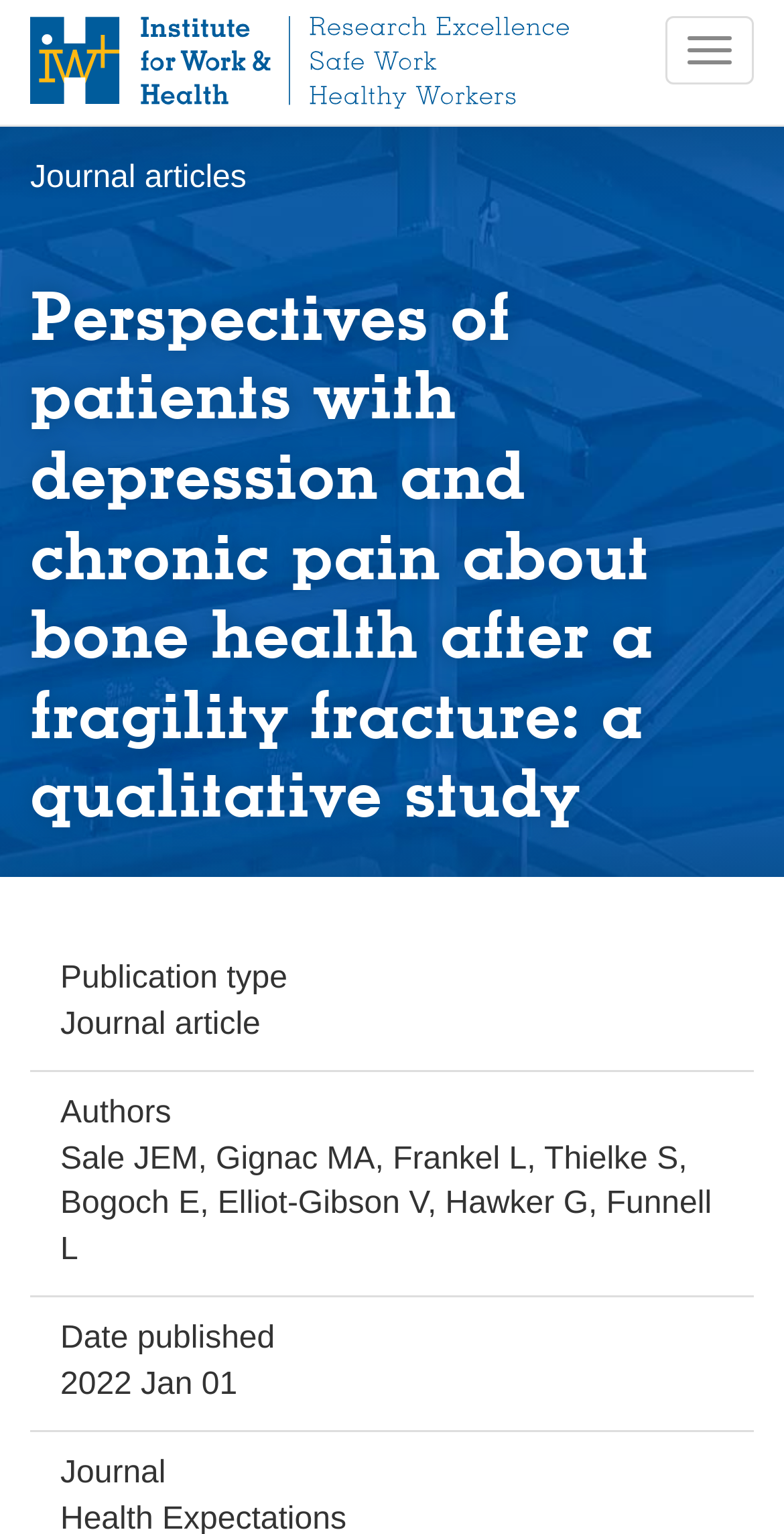What is the topic of the study?
Can you provide a detailed and comprehensive answer to the question?

The topic of the study can be inferred from the main heading, which states 'Perspectives of patients with depression and chronic pain about bone health after a fragility fracture: a qualitative study'. The study appears to focus on the perspectives of patients with depression and chronic pain regarding bone health after a fragility fracture.